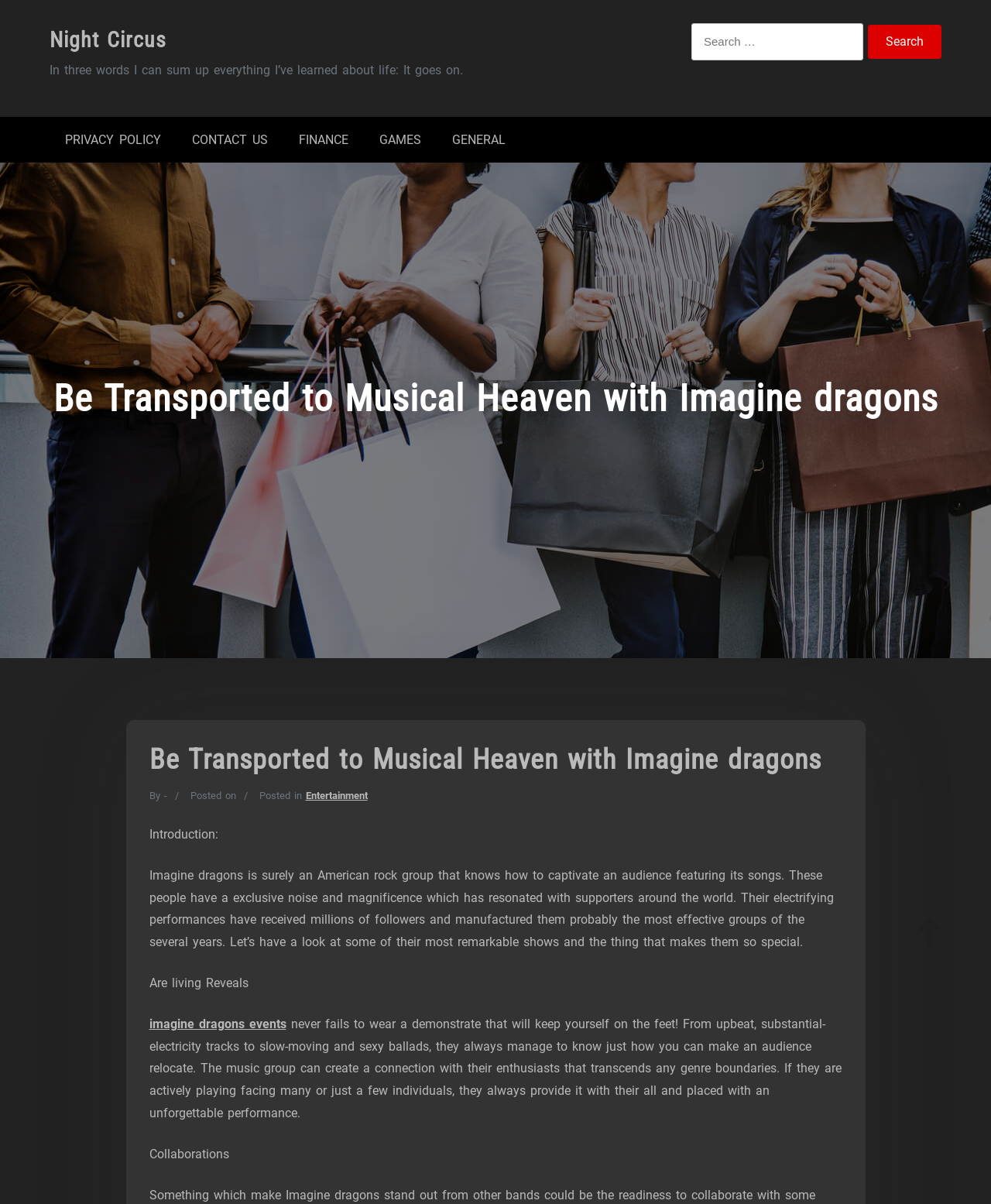What is the text of the webpage's headline?

Be Transported to Musical Heaven with Imagine dragons